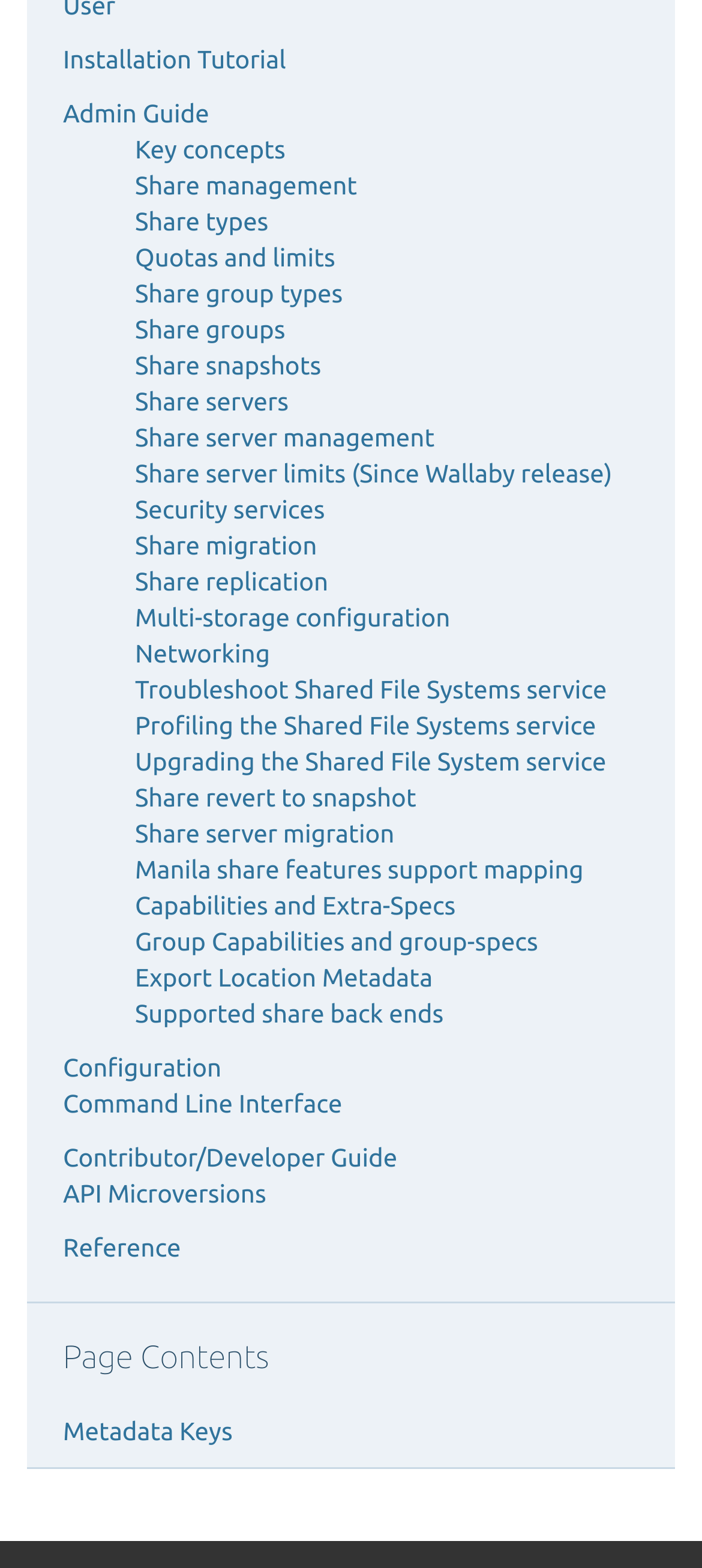Specify the bounding box coordinates of the element's area that should be clicked to execute the given instruction: "View installation tutorial". The coordinates should be four float numbers between 0 and 1, i.e., [left, top, right, bottom].

[0.09, 0.028, 0.407, 0.047]